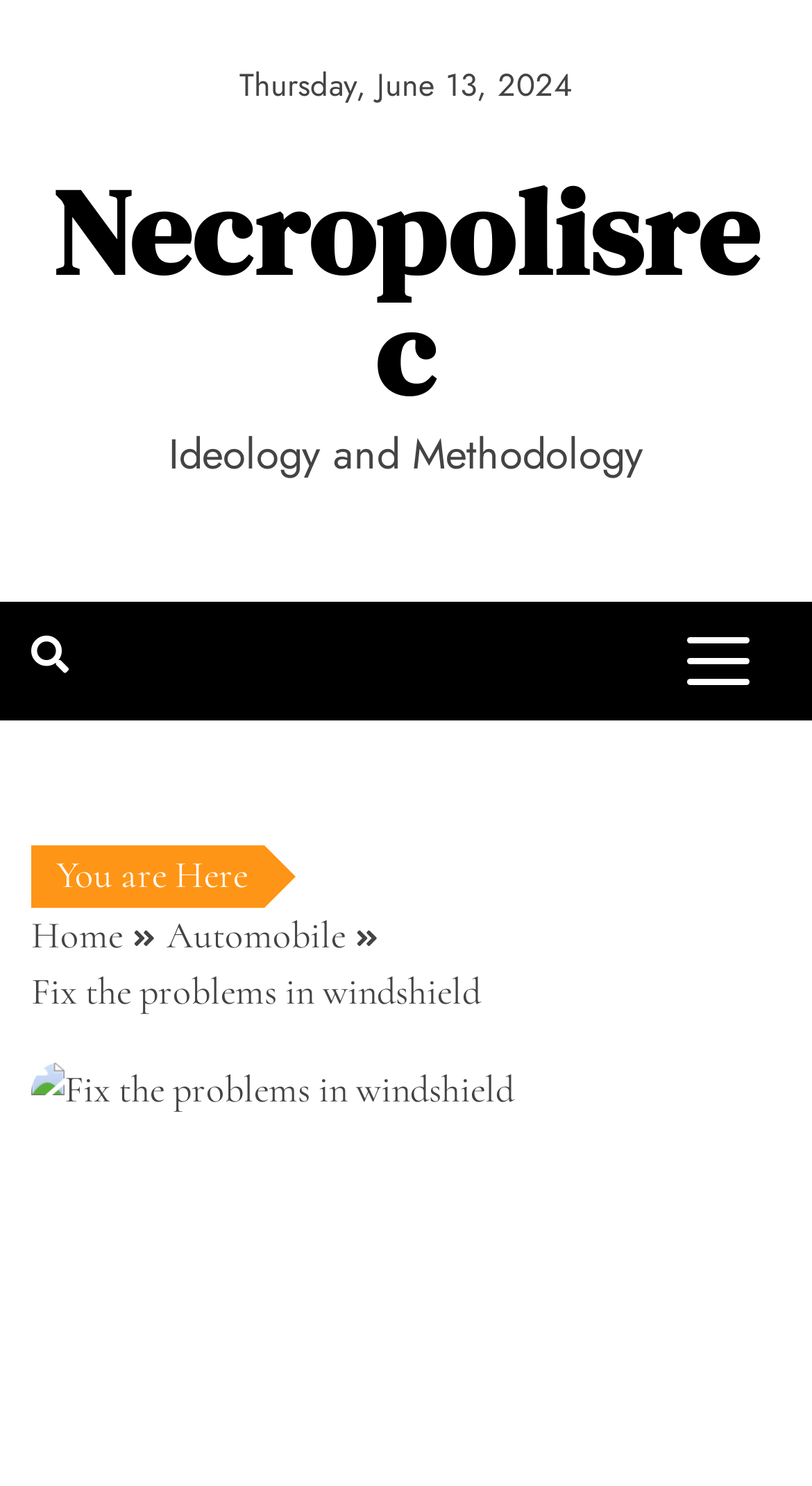Is there a button on the webpage?
Answer the question with a single word or phrase by looking at the picture.

Yes